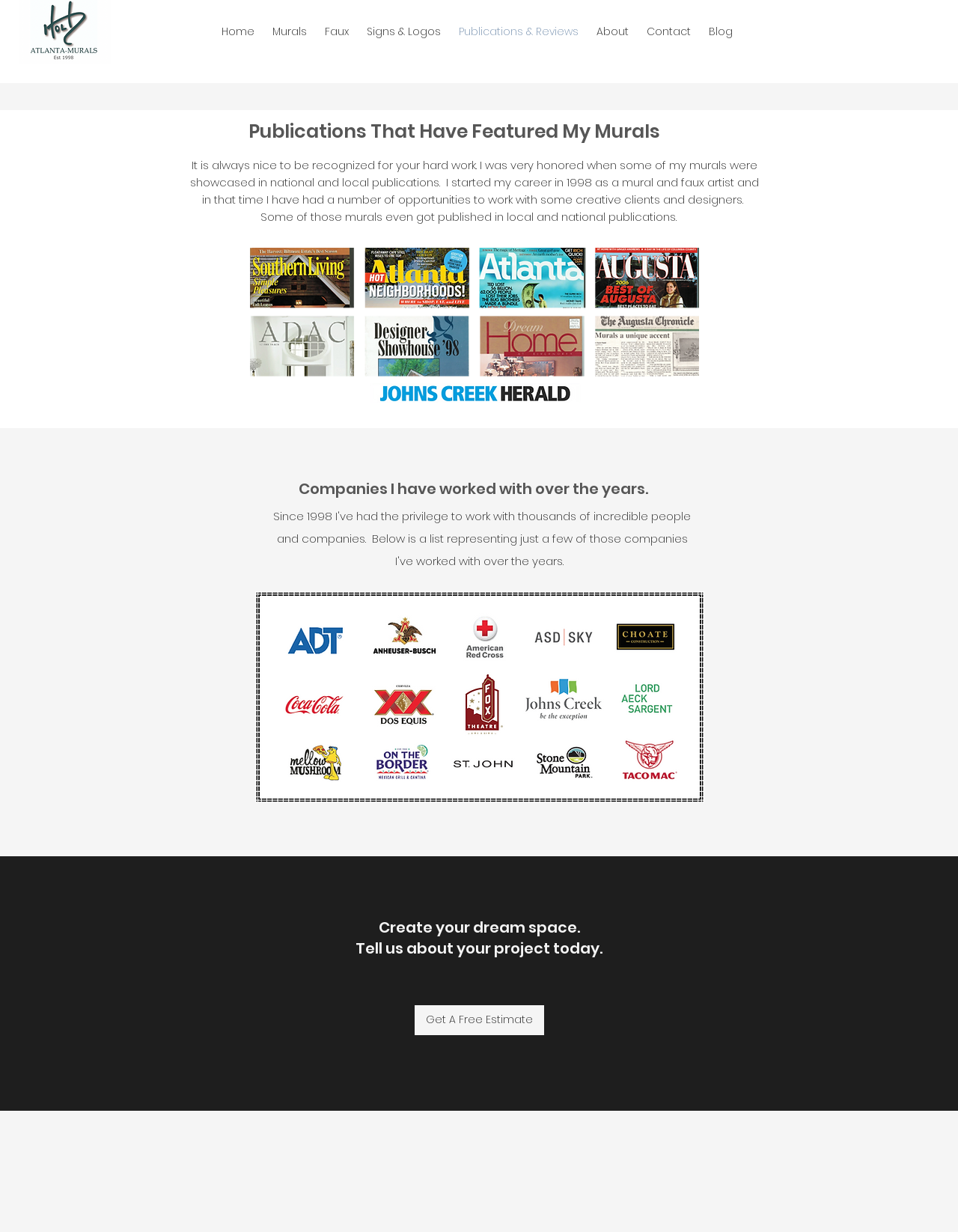What is the purpose of the 'Get A Free Estimate' link?
Answer the question with a thorough and detailed explanation.

The link 'Get A Free Estimate' is located below the heading 'Create your dream space. Tell us about your project today.' which suggests that the purpose of the link is to allow users to inquire about a project and receive a free estimate.